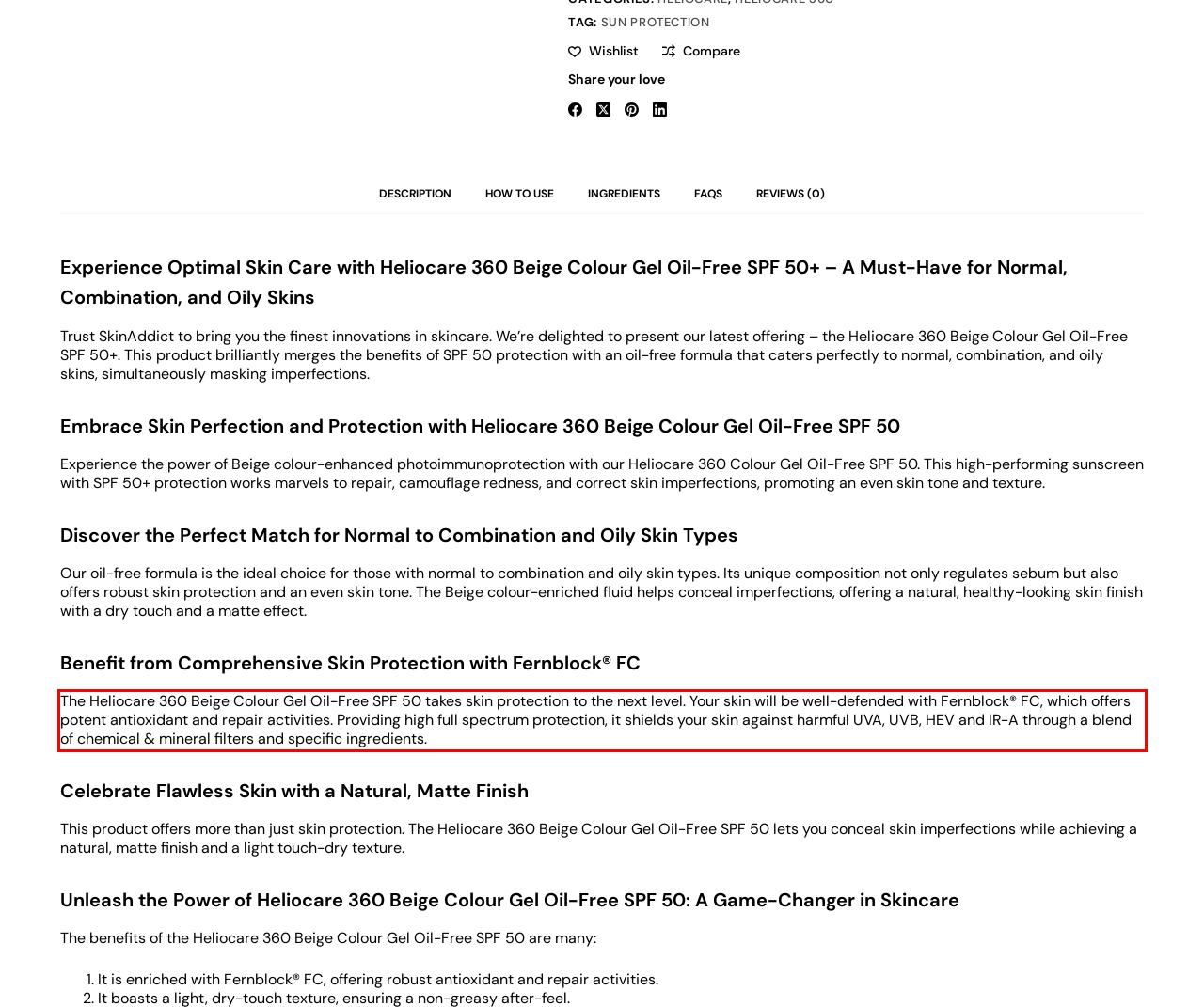Please examine the webpage screenshot and extract the text within the red bounding box using OCR.

The Heliocare 360 Beige Colour Gel Oil-Free SPF 50 takes skin protection to the next level. Your skin will be well-defended with Fernblock® FC, which offers potent antioxidant and repair activities. Providing high full spectrum protection, it shields your skin against harmful UVA, UVB, HEV and IR-A through a blend of chemical & mineral filters and specific ingredients.